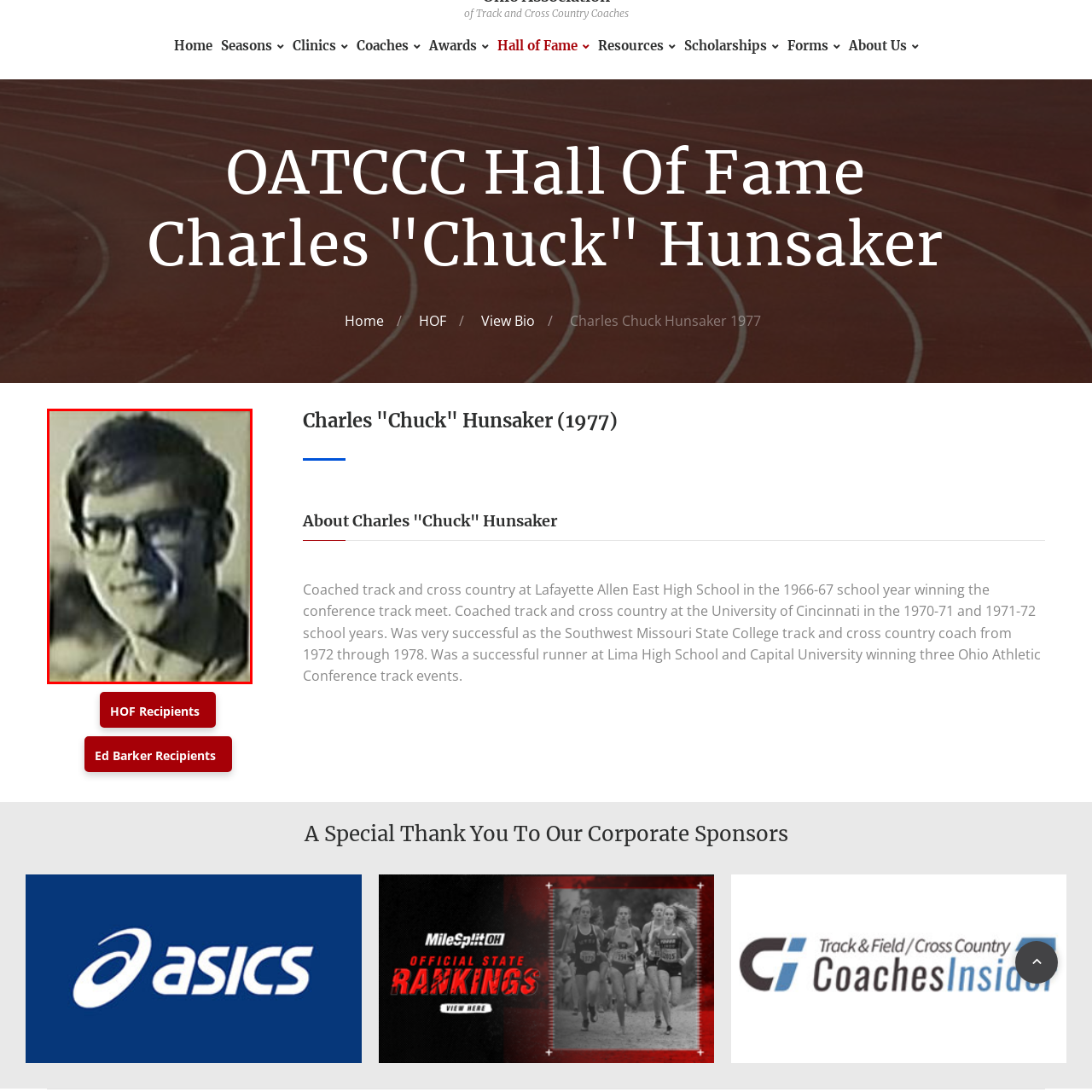Observe the area inside the red box, What is the name of the hall of fame Charles Hunsaker was inducted into? Respond with a single word or phrase.

OATCCC Hall of Fame